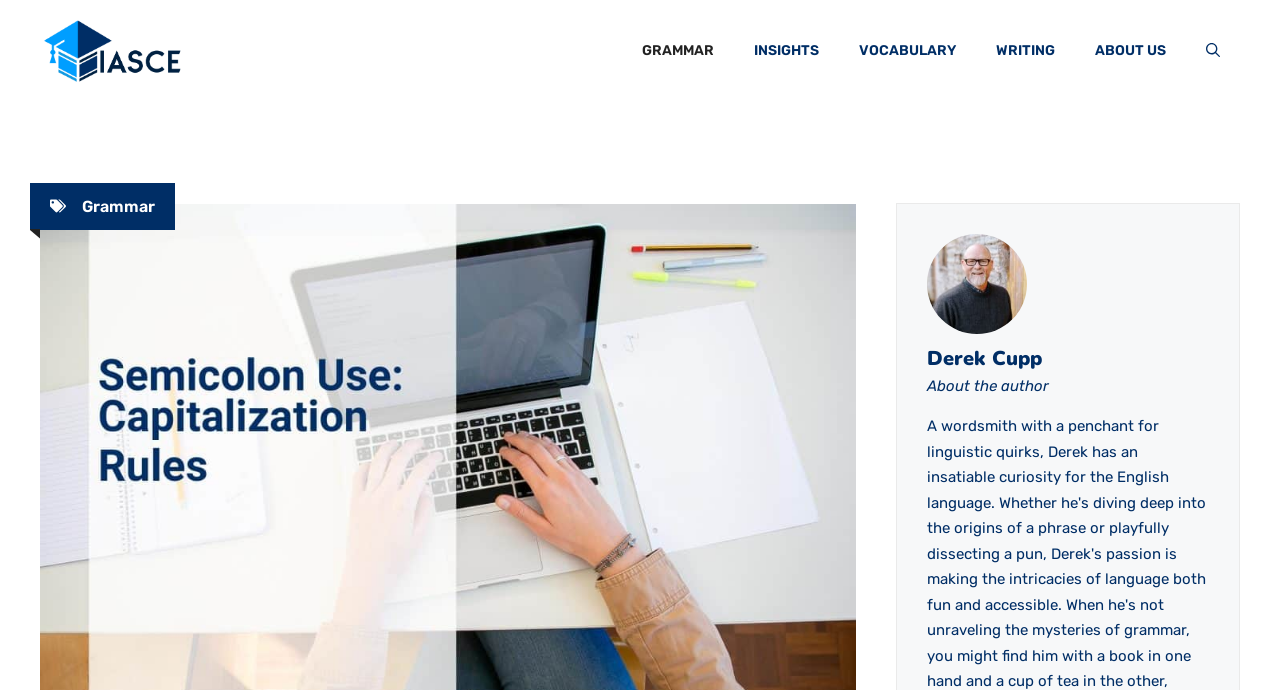Given the description alt="IASCE", predict the bounding box coordinates of the UI element. Ensure the coordinates are in the format (top-left x, top-left y, bottom-right x, bottom-right y) and all values are between 0 and 1.

[0.031, 0.057, 0.148, 0.089]